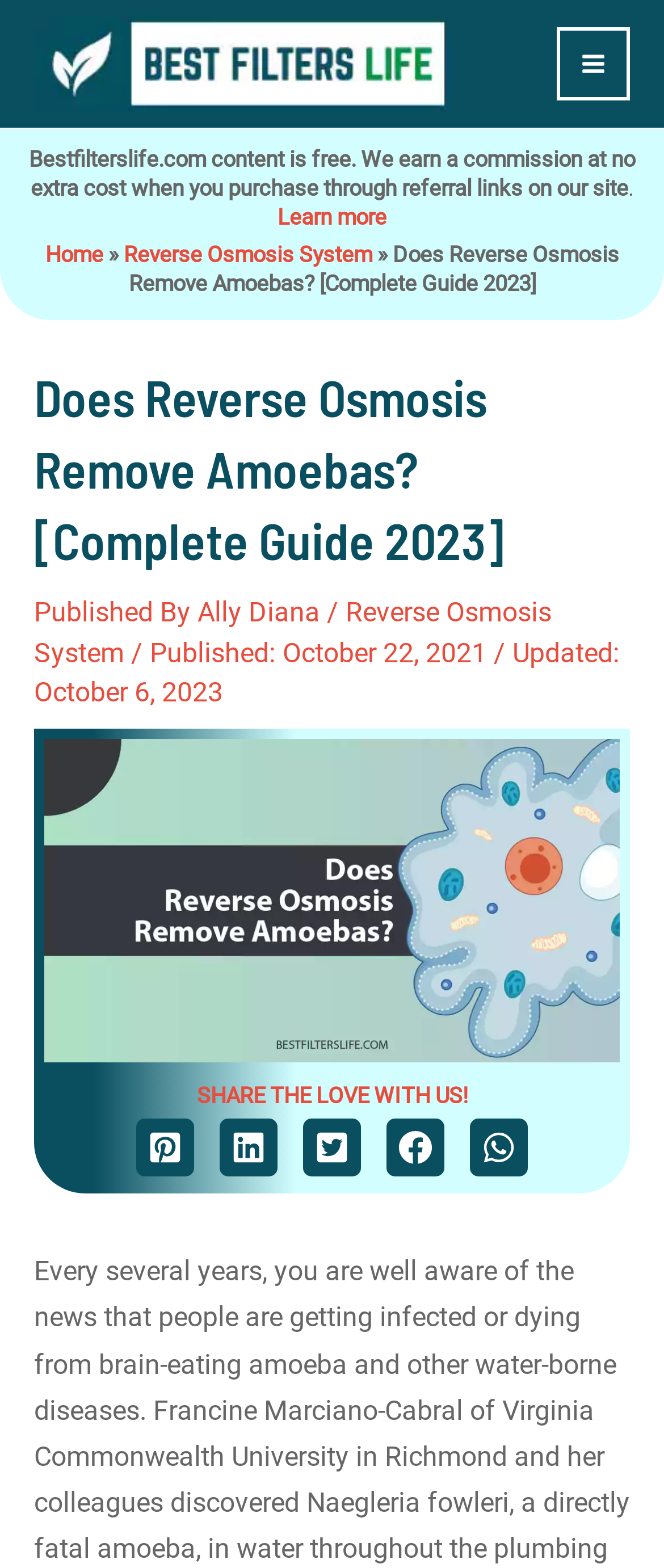Highlight the bounding box coordinates of the element you need to click to perform the following instruction: "Learn more about the website."

[0.418, 0.13, 0.582, 0.147]